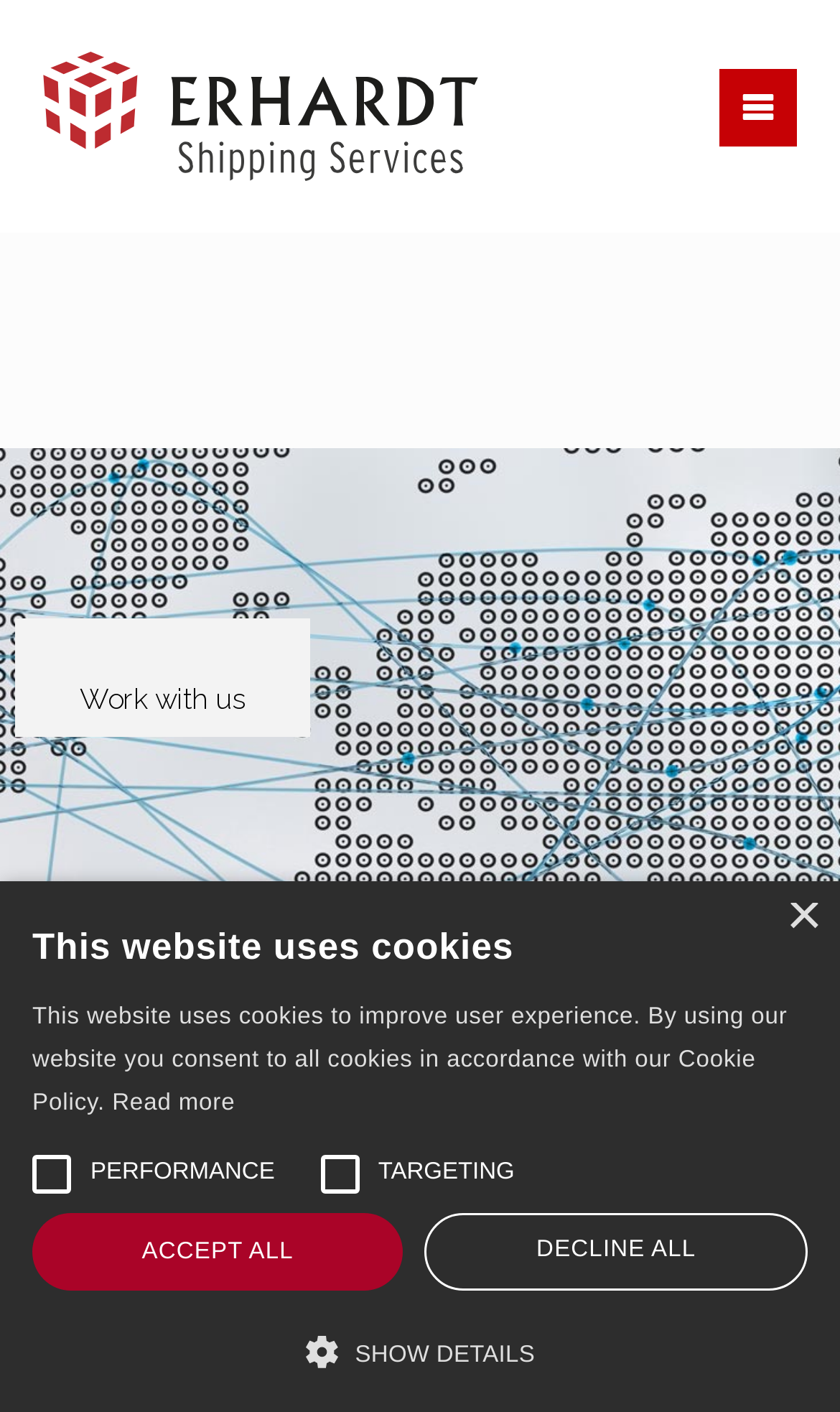Locate the bounding box coordinates of the clickable region necessary to complete the following instruction: "Click the Read more link". Provide the coordinates in the format of four float numbers between 0 and 1, i.e., [left, top, right, bottom].

[0.133, 0.772, 0.28, 0.79]